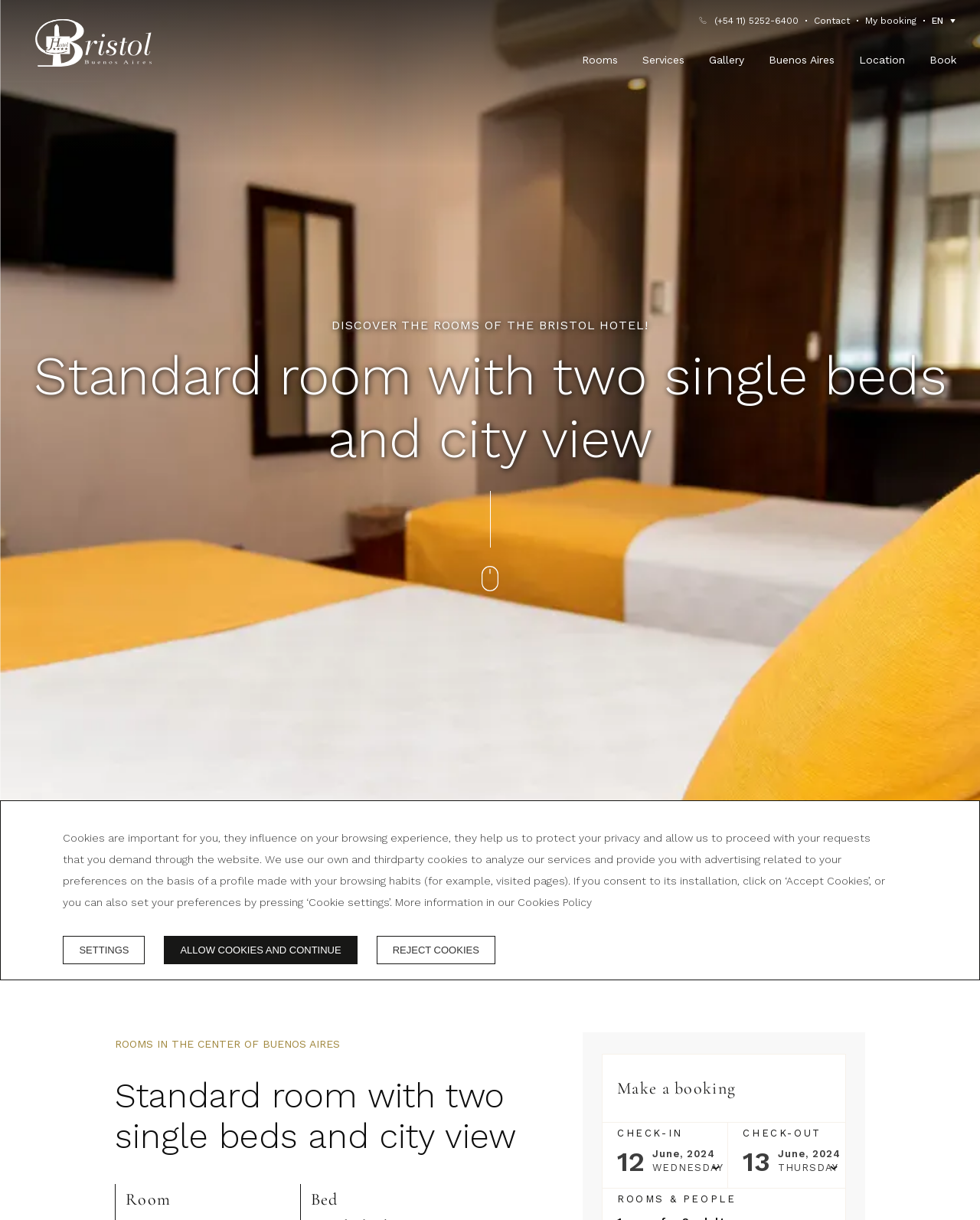How many adults can stay in the standard room?
Based on the image, give a one-word or short phrase answer.

2